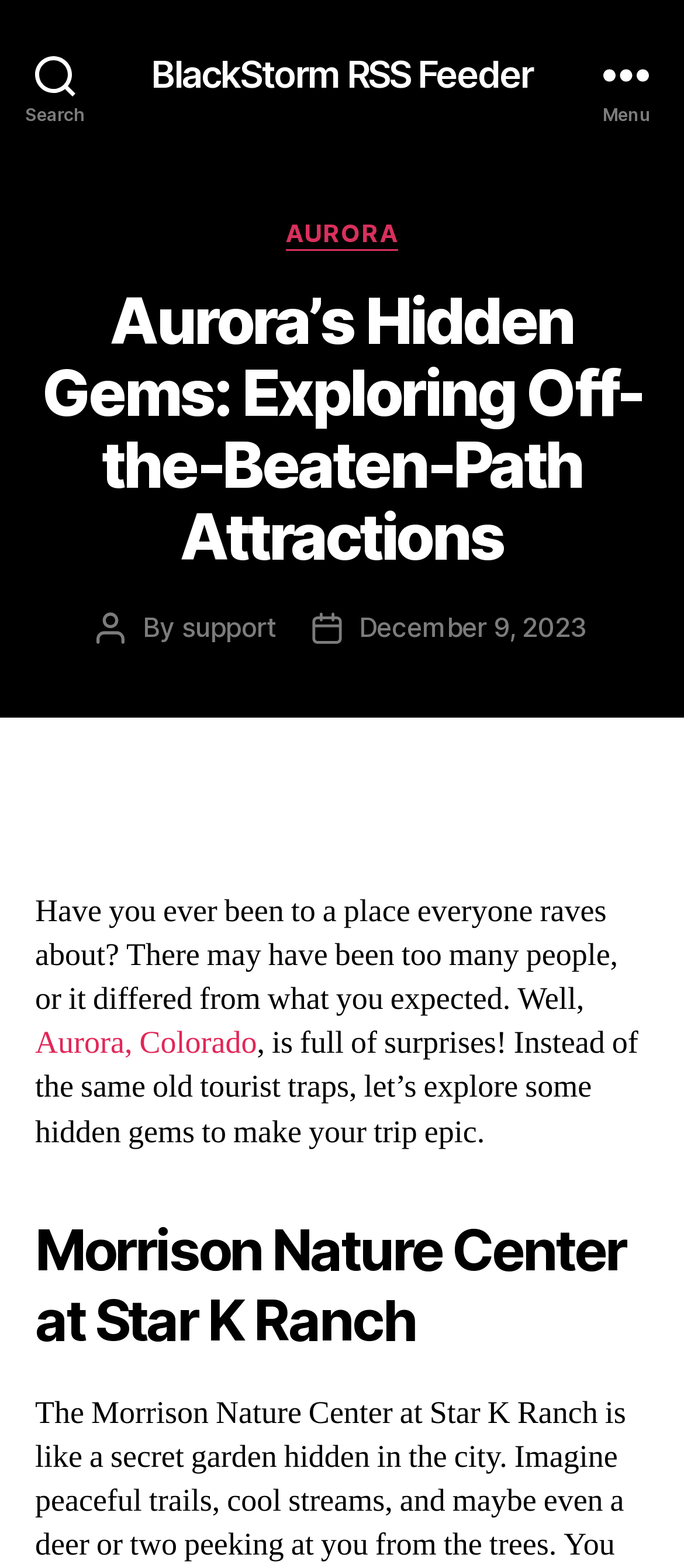Extract the bounding box coordinates for the described element: "Menu". The coordinates should be represented as four float numbers between 0 and 1: [left, top, right, bottom].

[0.831, 0.0, 1.0, 0.094]